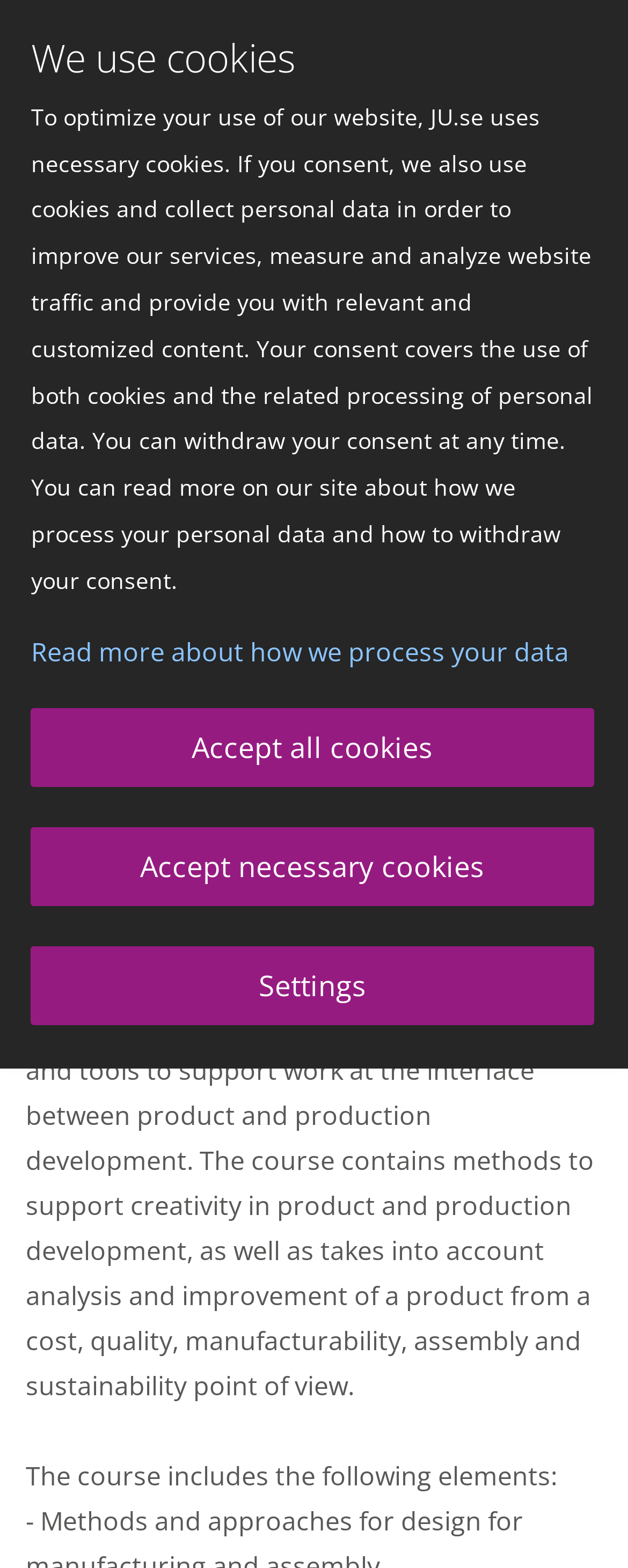What is the focus of the course?
Kindly offer a comprehensive and detailed response to the question.

I inferred the answer by reading the course description which mentions 'a holistic perspective on a product development with a special focus on the integration between product and production', indicating that the course is focused on the intersection of product development and production.